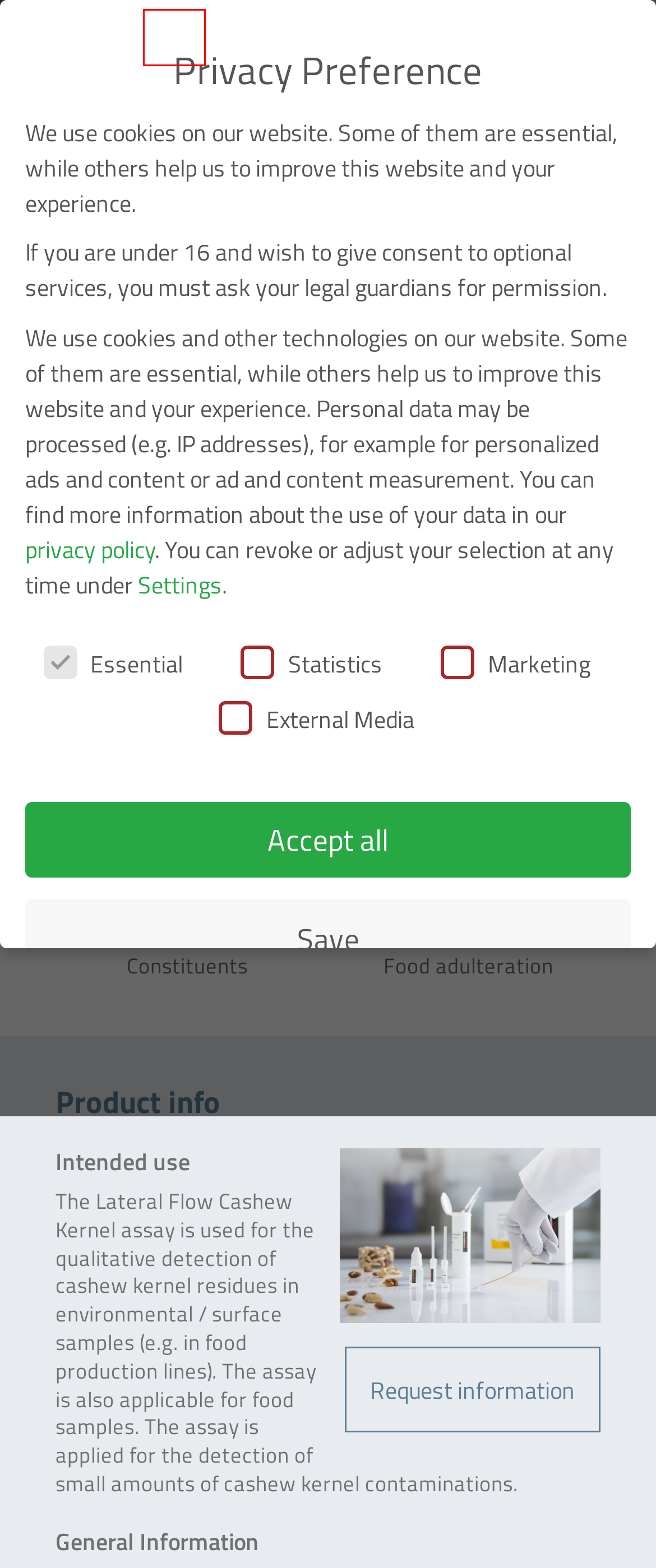You have a screenshot of a webpage with a red bounding box around an element. Choose the best matching webpage description that would appear after clicking the highlighted element. Here are the candidates:
A. Comprehensive Privacy Policy - R-Biopharm AG
B. R-Biopharm AG: Test solutions for clinical diagnostics and food analysis
C. Product Finder - Food & Feed Analysis
D. Imprint - R-Biopharm AG
E. Nutrition Care - A division of R-Biopharm AG
F. Food adulteration: Modern analytical methods for detection of food fraud
G. Clinical Diagnostics: Efficient Diagnostic Solutions by R-Biopharm
H. Constituents analysis: Precise determination of acid, sugar, alcohol content

C